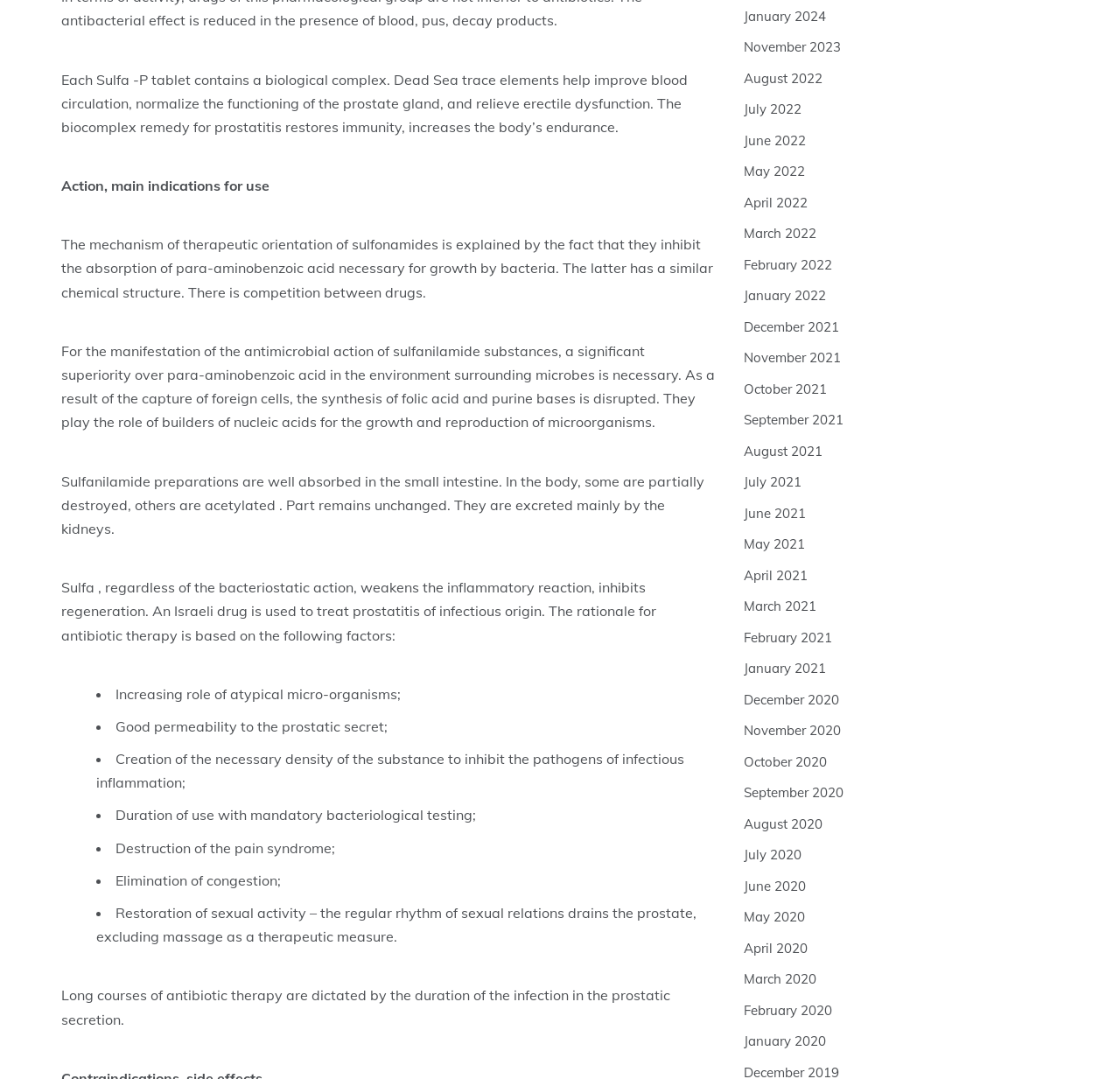Find the bounding box coordinates for the area you need to click to carry out the instruction: "Read about the action of sulfonamides". The coordinates should be four float numbers between 0 and 1, indicated as [left, top, right, bottom].

[0.055, 0.218, 0.637, 0.279]